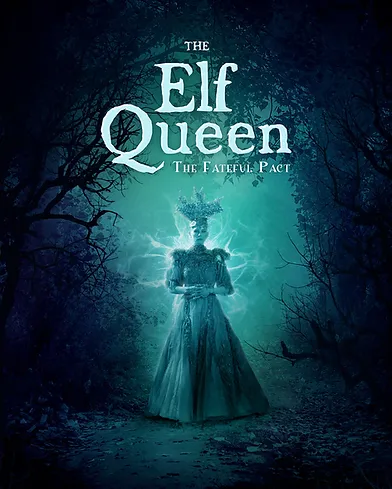What is the title of the film?
Please analyze the image and answer the question with as much detail as possible.

The title of the film can be found at the top of the poster, as described in the caption. It is displayed boldly, with the subtitle underneath.